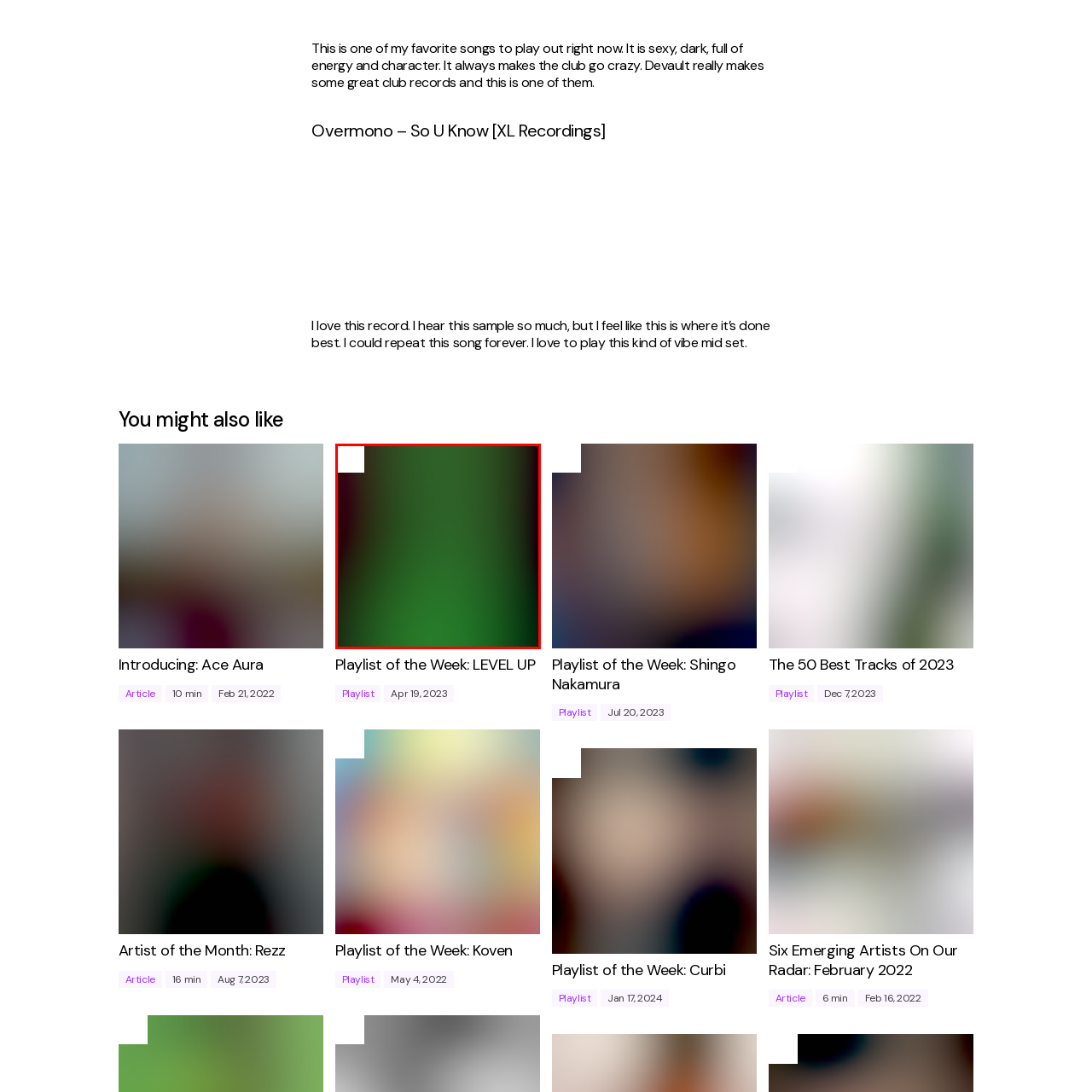Please provide a thorough description of the image inside the red frame.

The image features an abstract design with a rich gradient of deep greens, evoking a sense of energy and vibrancy. It is part of the promotional content for the "Playlist of the Week: LEVEL UP," showcasing music that resonates with an upbeat, club-like atmosphere. This playlist was highlighted on April 19, 2023, suggesting that it contains tracks ideal for lively settings, enhancing the overall ambiance of social gatherings or events. The design's dynamic color scheme aligns well with the theme of energetic club records, promising an exhilarating musical experience for listeners.